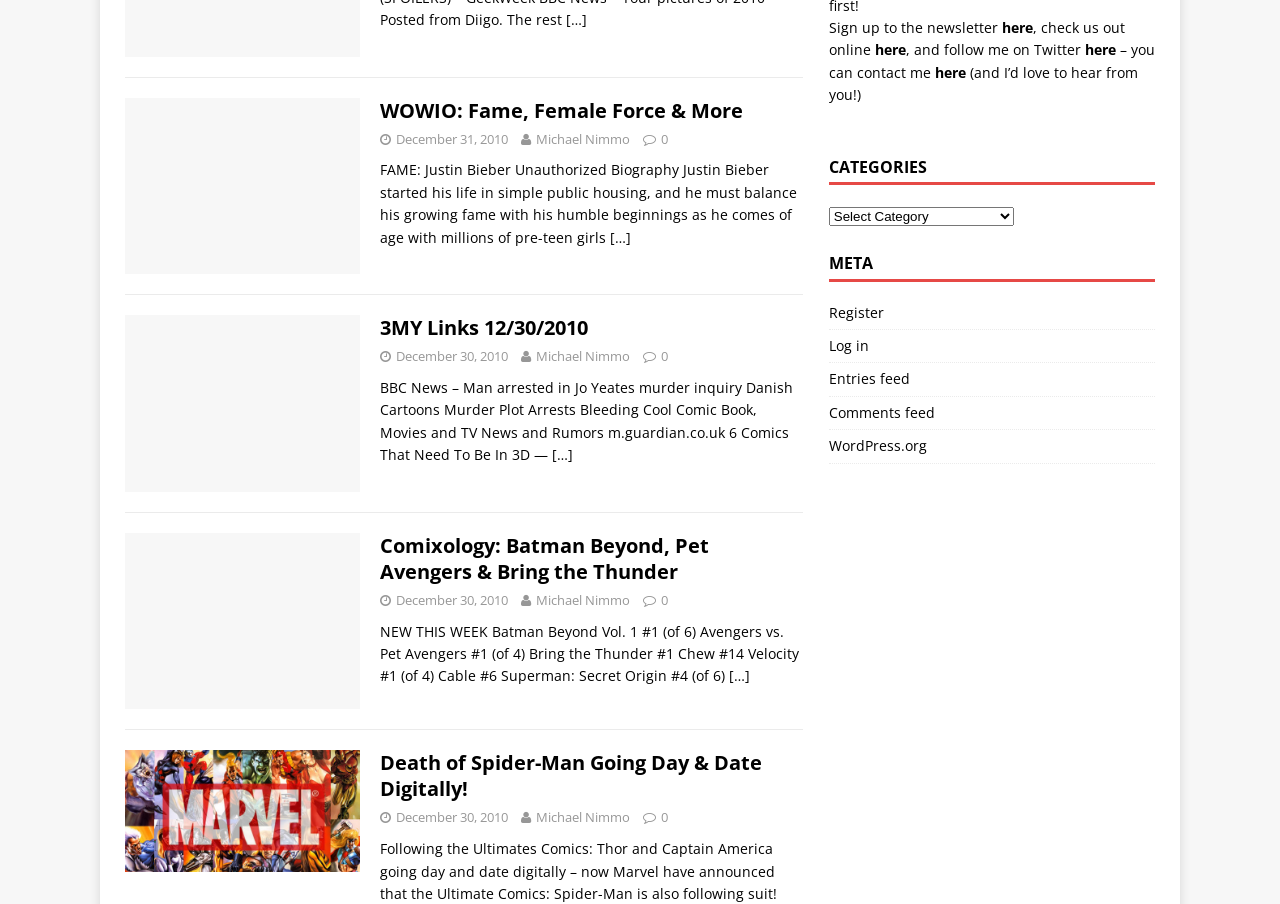Provide the bounding box for the UI element matching this description: "Register".

[0.647, 0.334, 0.902, 0.364]